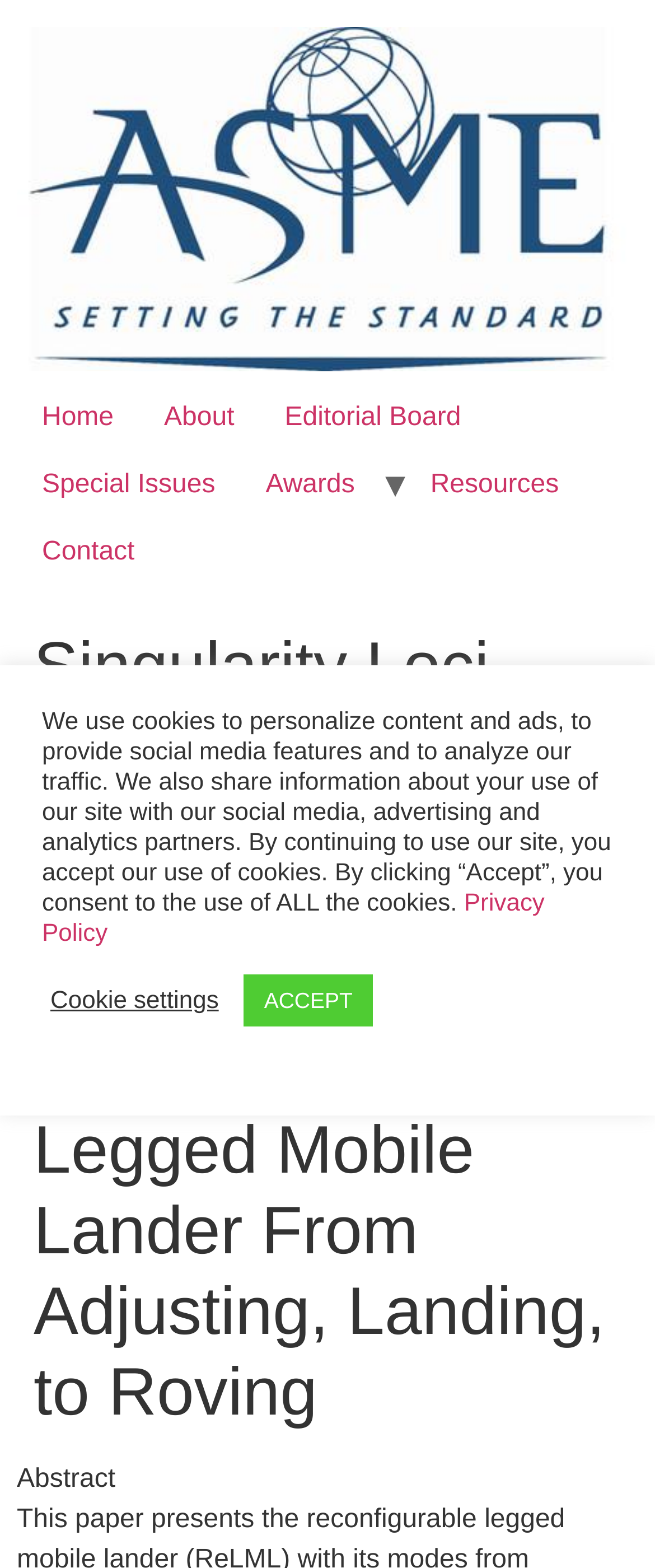Respond with a single word or phrase to the following question: What is the section below the main heading?

Abstract